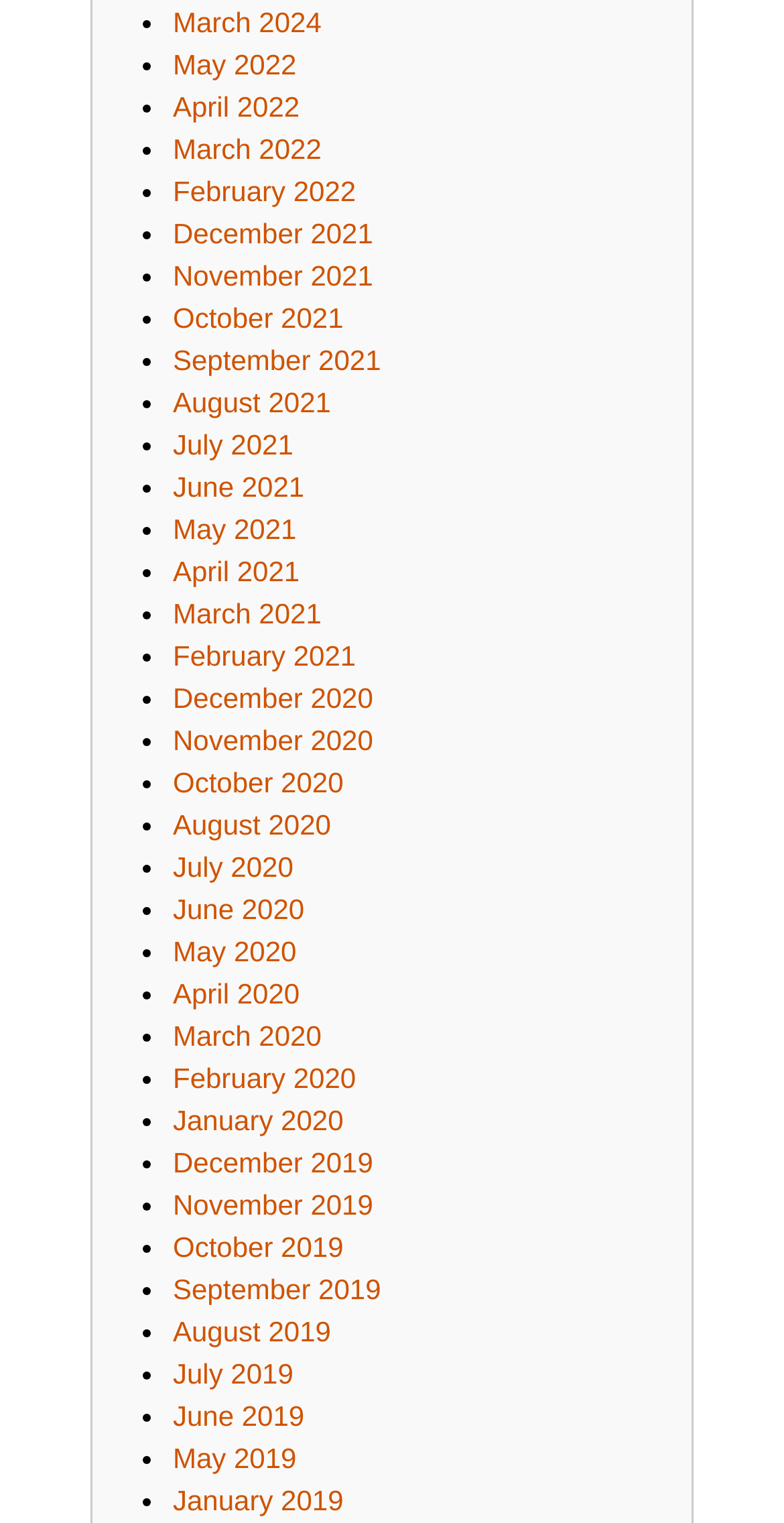Respond to the question below with a single word or phrase:
What is the most recent month listed?

March 2024